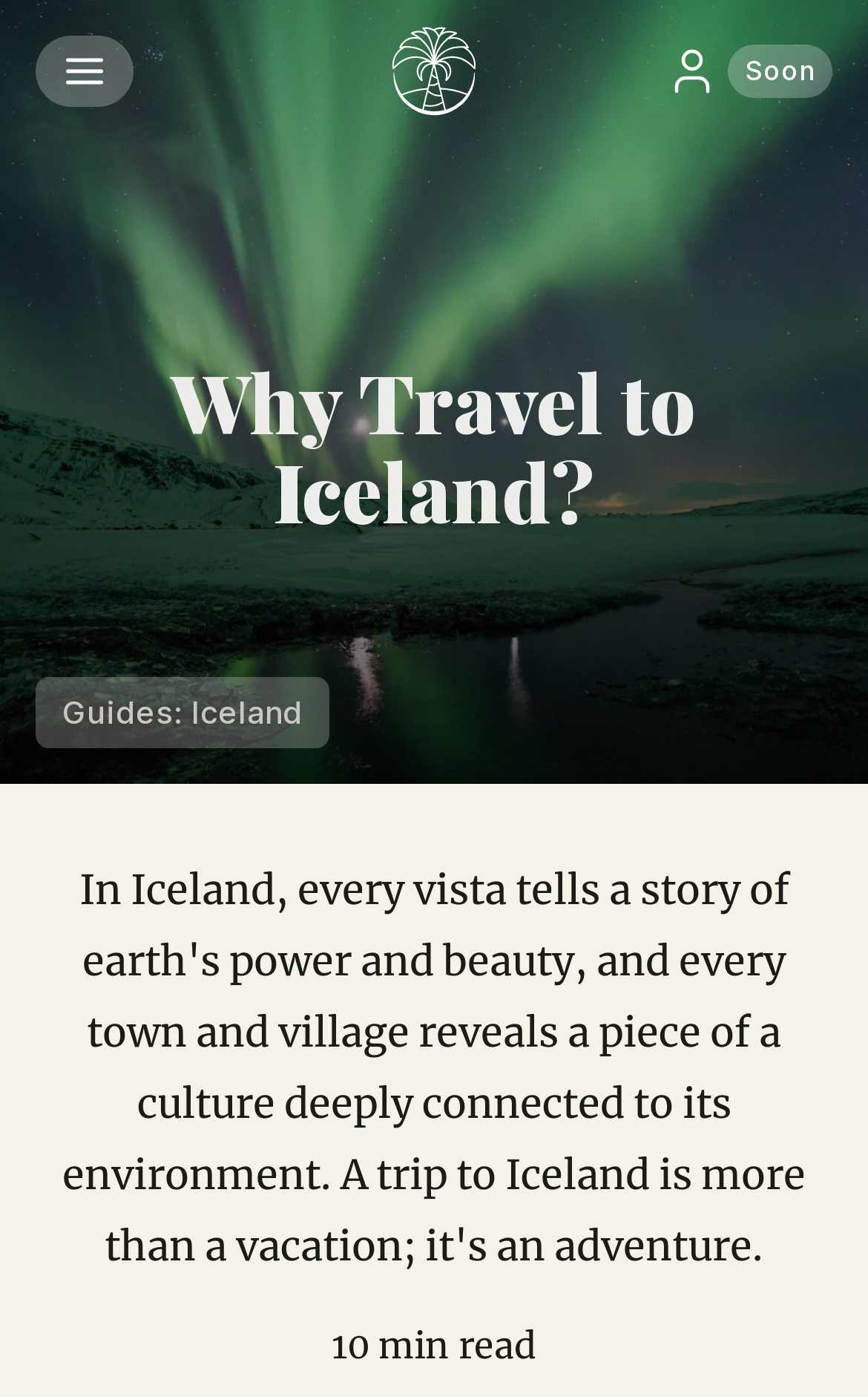Reply to the question with a single word or phrase:
What is the status of the homepage link?

Available